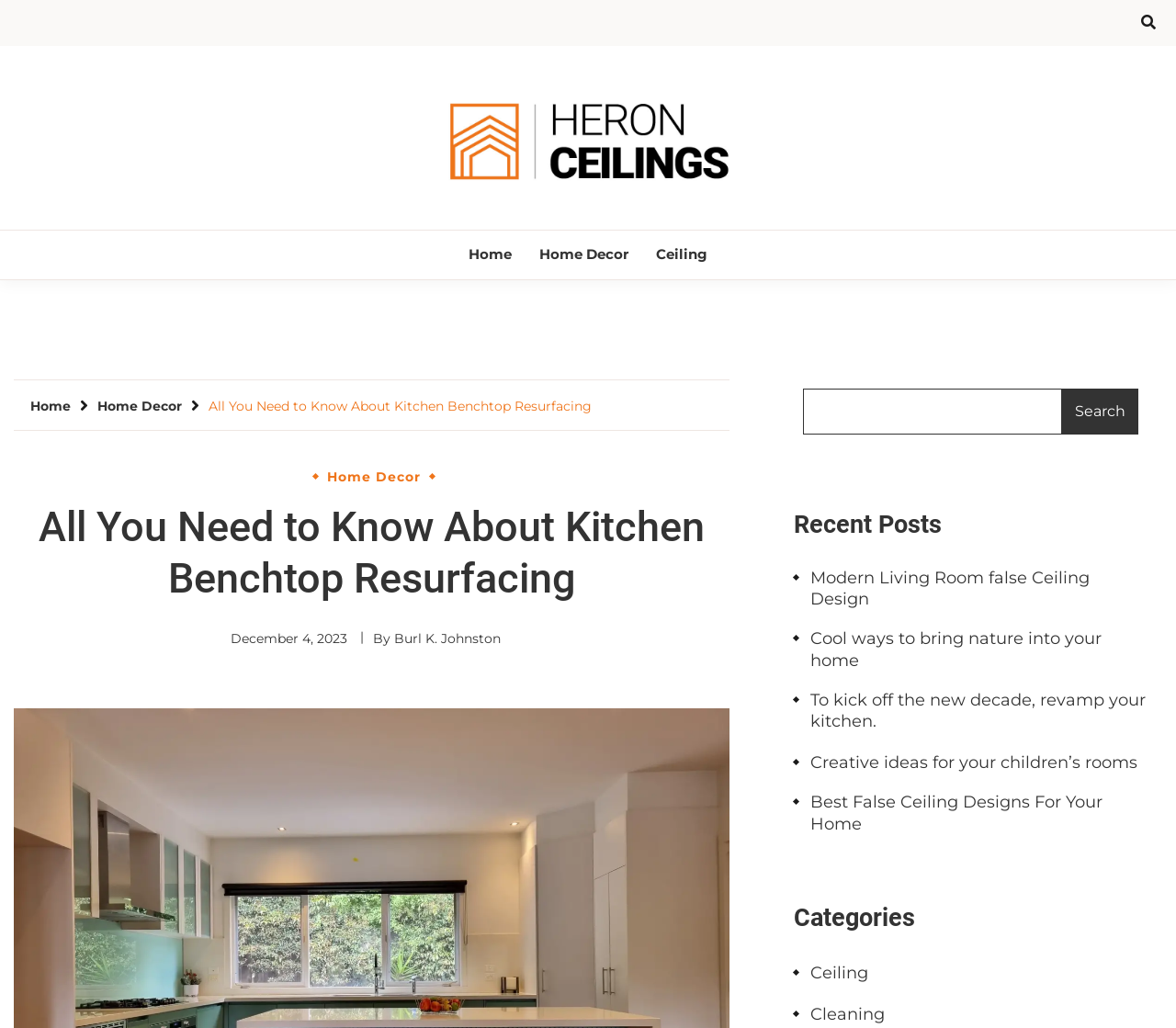What is the topic of the current article?
Please describe in detail the information shown in the image to answer the question.

The topic of the current article can be found in the main heading of the webpage, which reads 'All You Need to Know About Kitchen Benchtop Resurfacing'.